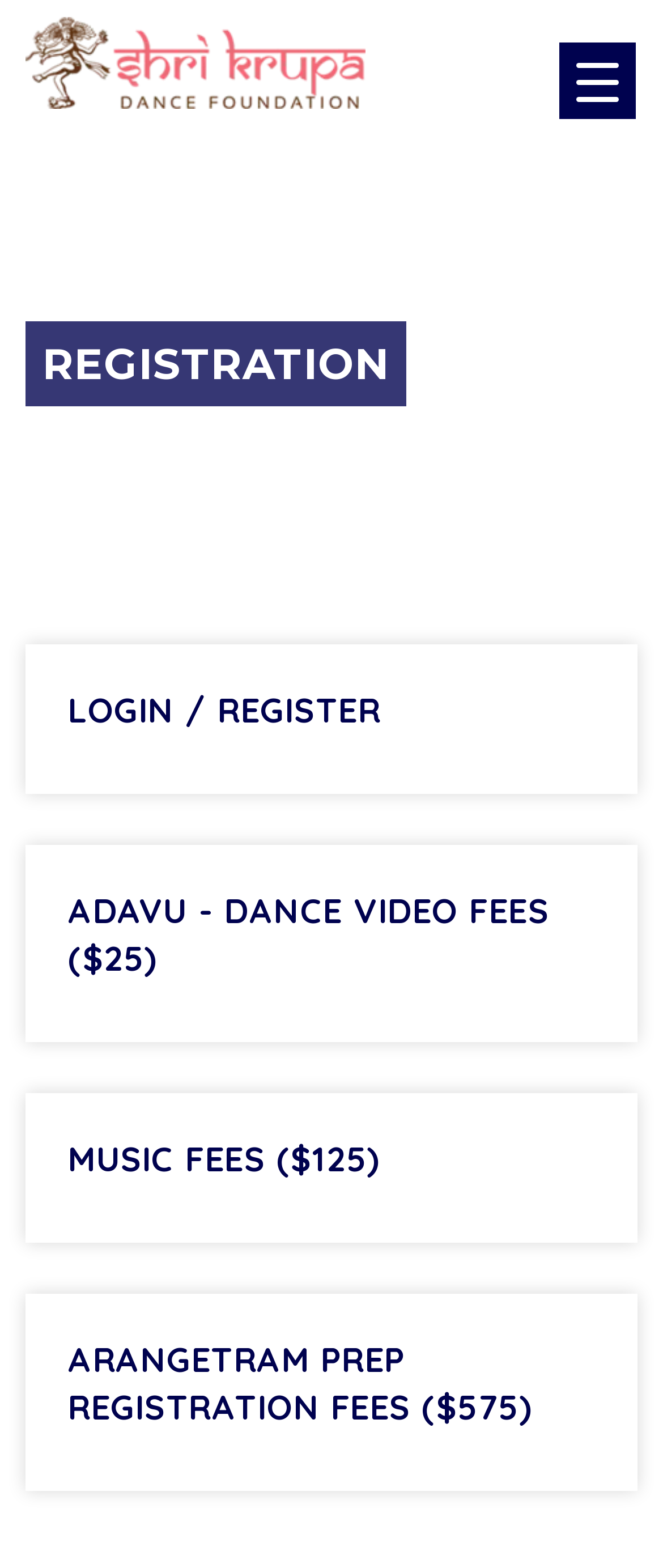Is there a registration option for music?
Refer to the screenshot and answer in one word or phrase.

Yes